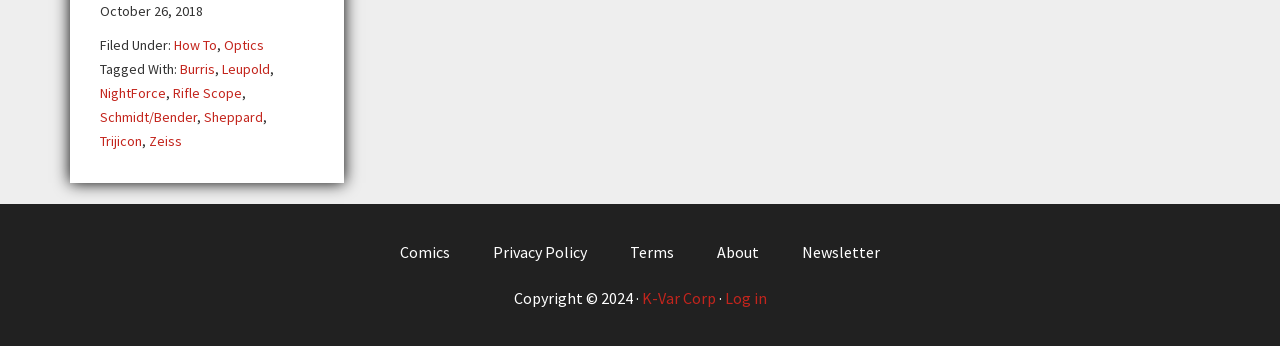Find the UI element described as: "Schmidt/Bender" and predict its bounding box coordinates. Ensure the coordinates are four float numbers between 0 and 1, [left, top, right, bottom].

[0.078, 0.311, 0.154, 0.363]